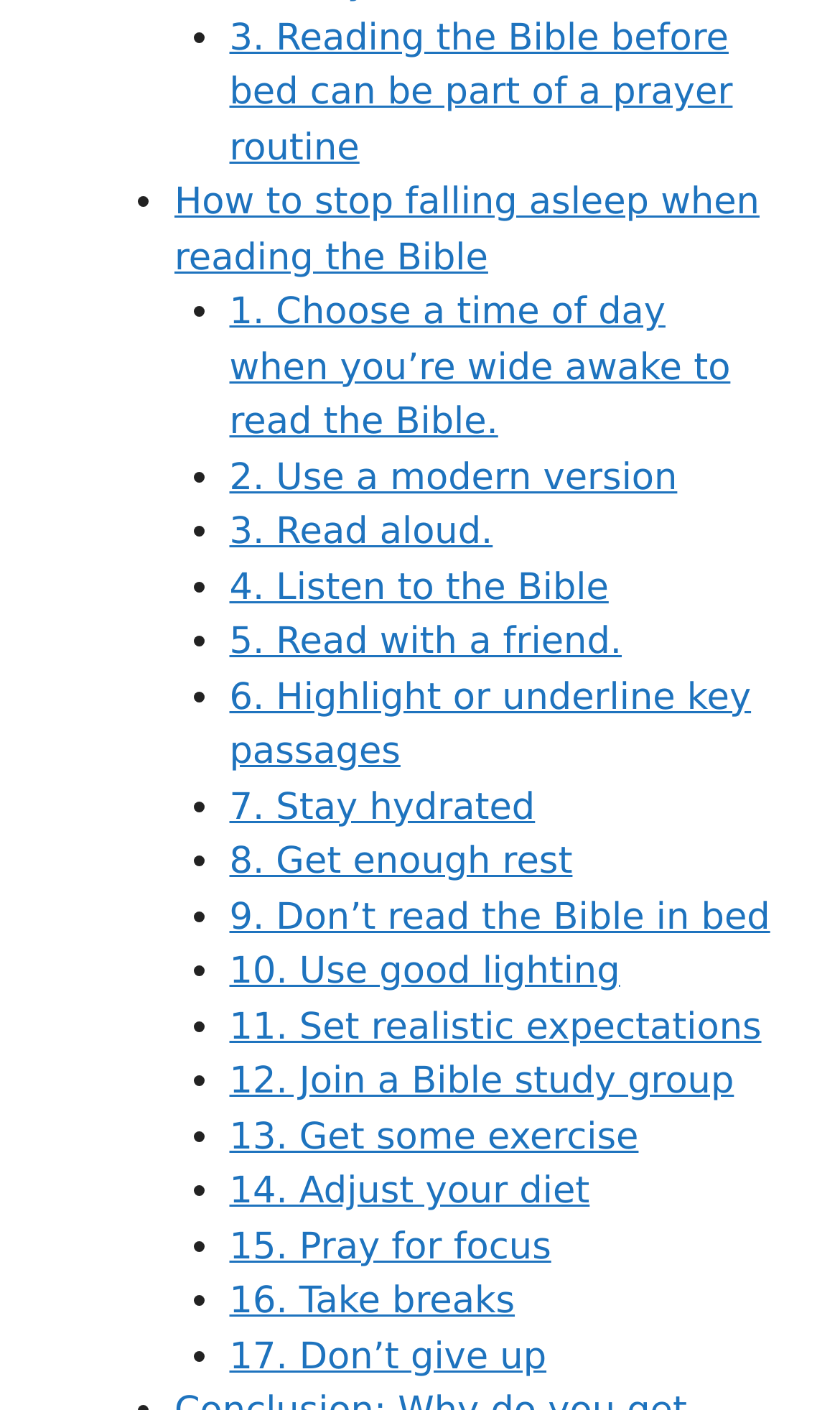Please predict the bounding box coordinates (top-left x, top-left y, bottom-right x, bottom-right y) for the UI element in the screenshot that fits the description: 4. Listen to the Bible

[0.273, 0.402, 0.725, 0.432]